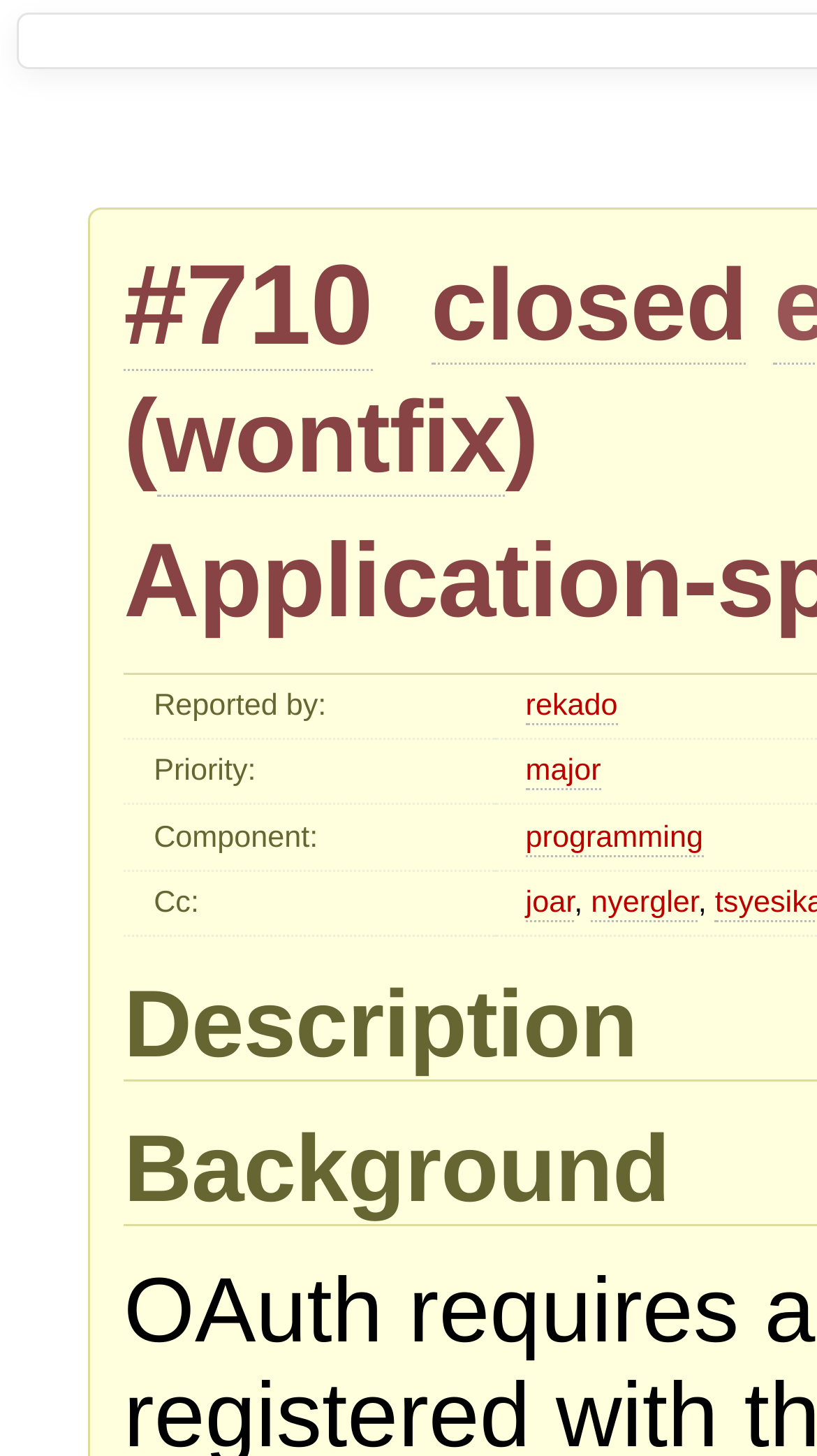Analyze the image and deliver a detailed answer to the question: What is the status of the issue?

I determined the status of the issue by looking at the link 'wontfix' which is located between the parentheses in the top section of the webpage.